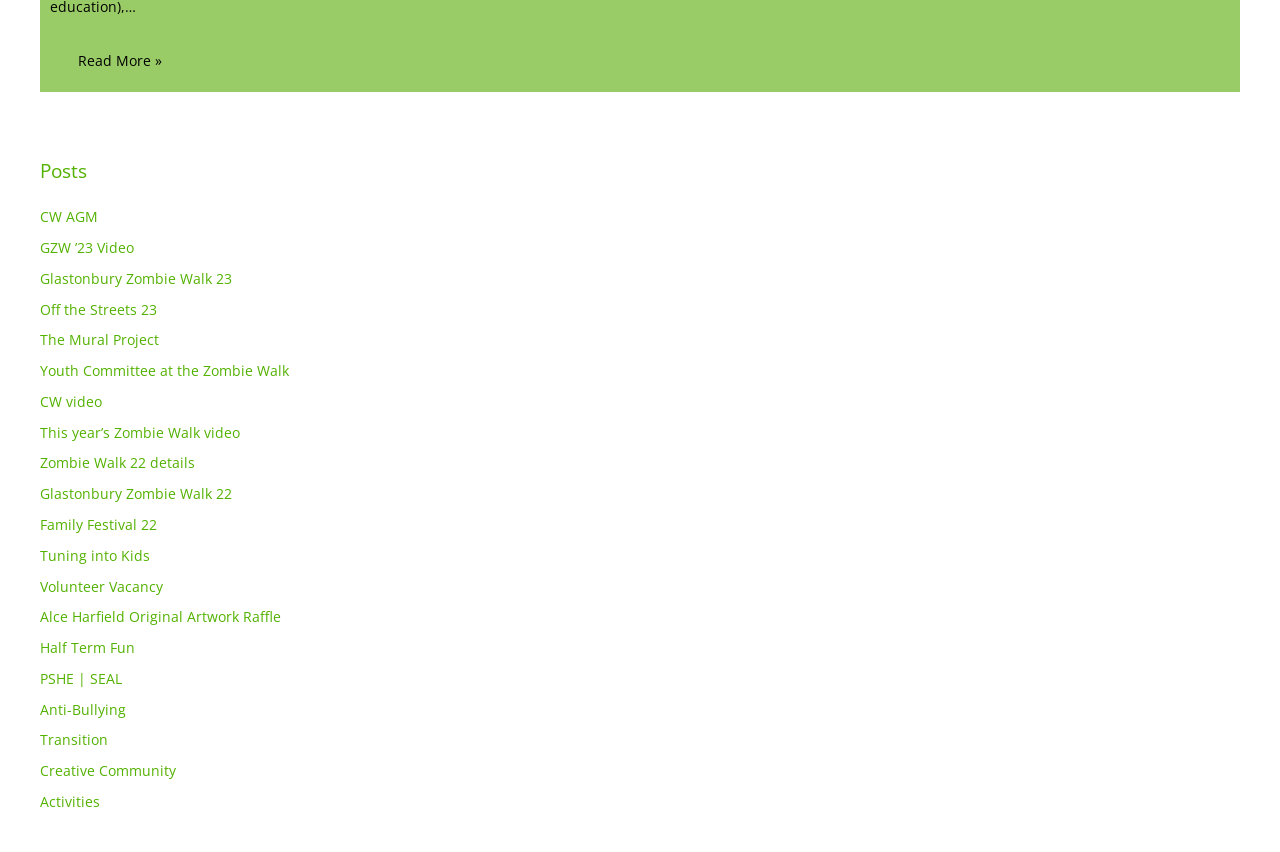Locate the bounding box coordinates of the segment that needs to be clicked to meet this instruction: "Explore the 'Youth Committee at the Zombie Walk' page".

[0.031, 0.424, 0.226, 0.446]